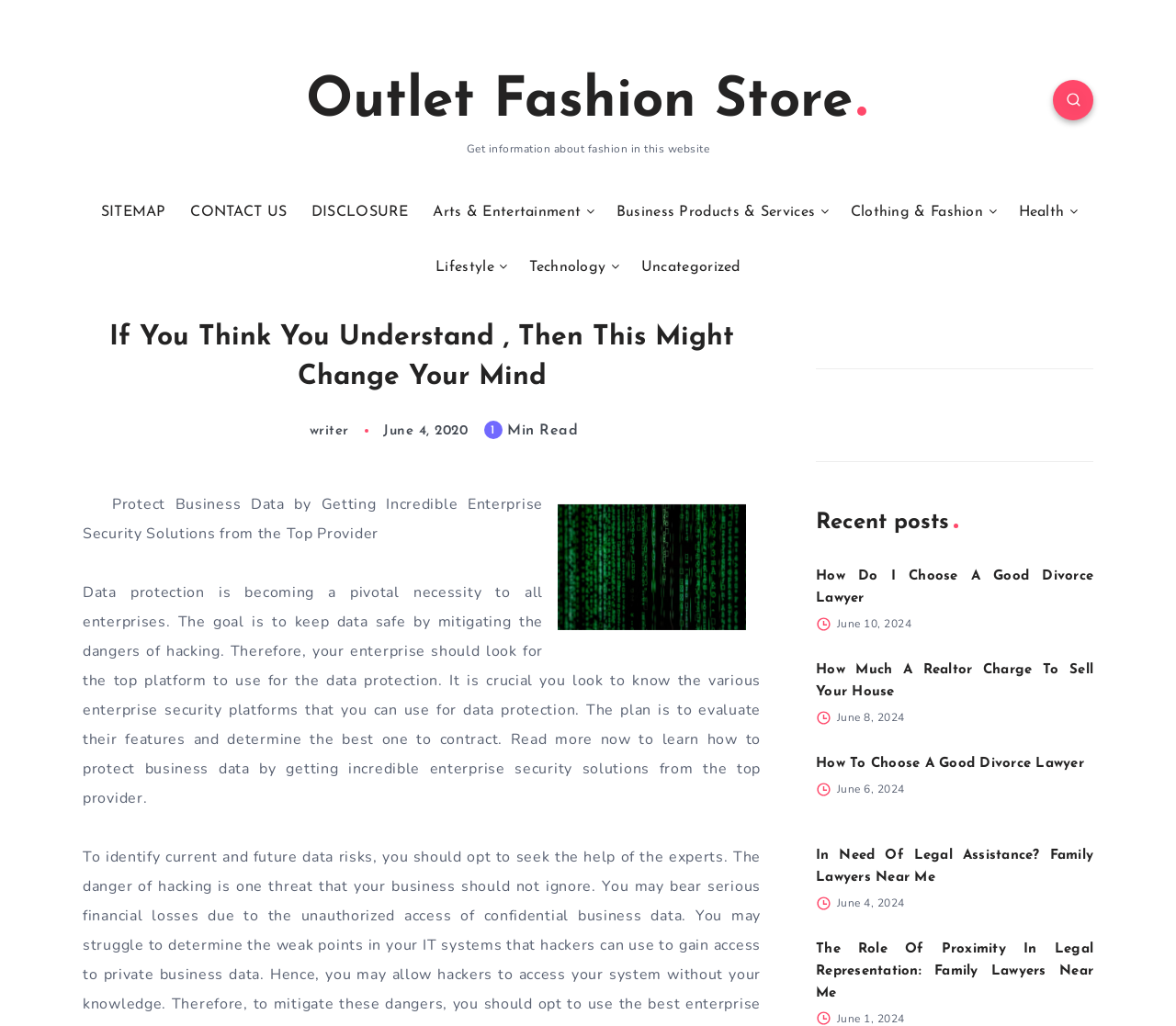Pinpoint the bounding box coordinates of the element you need to click to execute the following instruction: "View the 'Business Products & Services' category". The bounding box should be represented by four float numbers between 0 and 1, in the format [left, top, right, bottom].

[0.524, 0.198, 0.693, 0.216]